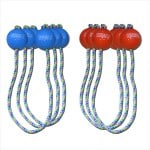Answer the following inquiry with a single word or phrase:
What is the purpose of the design of the bolos?

To provide a solid grip